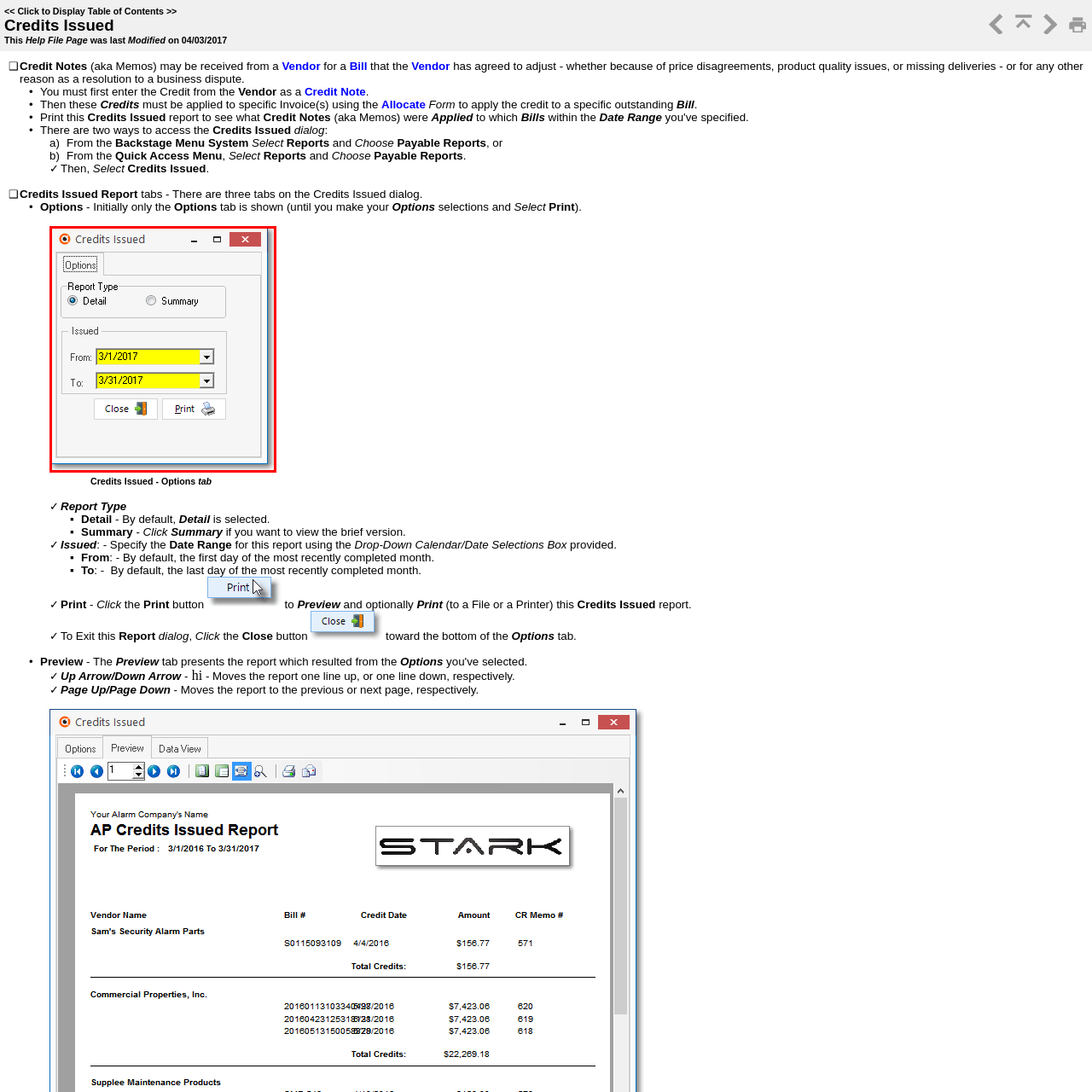Refer to the image area inside the black border, What is the purpose of the 'Print' button? 
Respond concisely with a single word or phrase.

To print the report